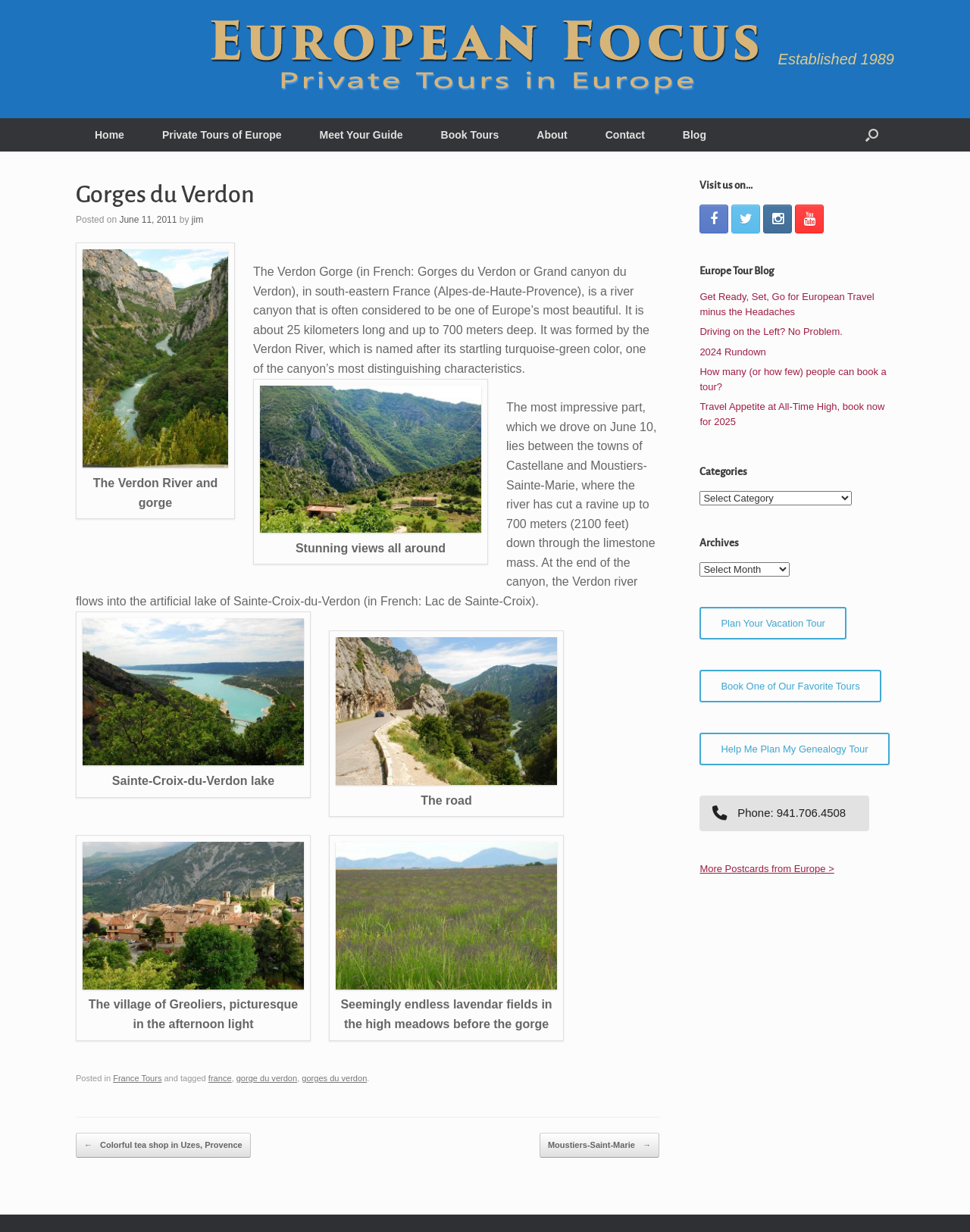Give a complete and precise description of the webpage's appearance.

The webpage is about the Verdon Gorge in southeastern France, specifically the Gorges du Verdon or Grand canyon du Verdon. At the top, there is a logo of European Focus, a travel company, accompanied by a link to the company's homepage. Below the logo, there are several links to different sections of the website, including Private Tours of Europe, Meet Your Guide, Book Tours, About, Contact, and Blog.

The main content of the webpage is an article about the Verdon Gorge, which is considered one of Europe's most beautiful river canyons. The article is divided into several sections, each with a heading and accompanied by images. The first section introduces the Verdon Gorge, describing its location and characteristics. The second section features an image of the Verdon River and gorge, with a caption describing the scenery. The third section provides more information about the gorge, including its length and depth.

The article continues with several more sections, each featuring images and descriptions of different aspects of the Verdon Gorge, such as stunning views, the road that winds through the gorge, and the village of Greoliers. There are also links to other related articles, including one about France tours and another about the gorge du Verdon.

At the bottom of the webpage, there are several links to other sections of the website, including a blog, categories, and archives. There are also links to plan a vacation tour, book a favorite tour, and get help planning a genealogy tour. Finally, there is a phone number and a link to more postcards from Europe.

On the right side of the webpage, there is a complementary section that features links to social media platforms, a heading that says "Europe Tour Blog", and several links to recent blog posts. There are also links to categories and archives, as well as a few more links to plan a tour or get help planning a genealogy tour.